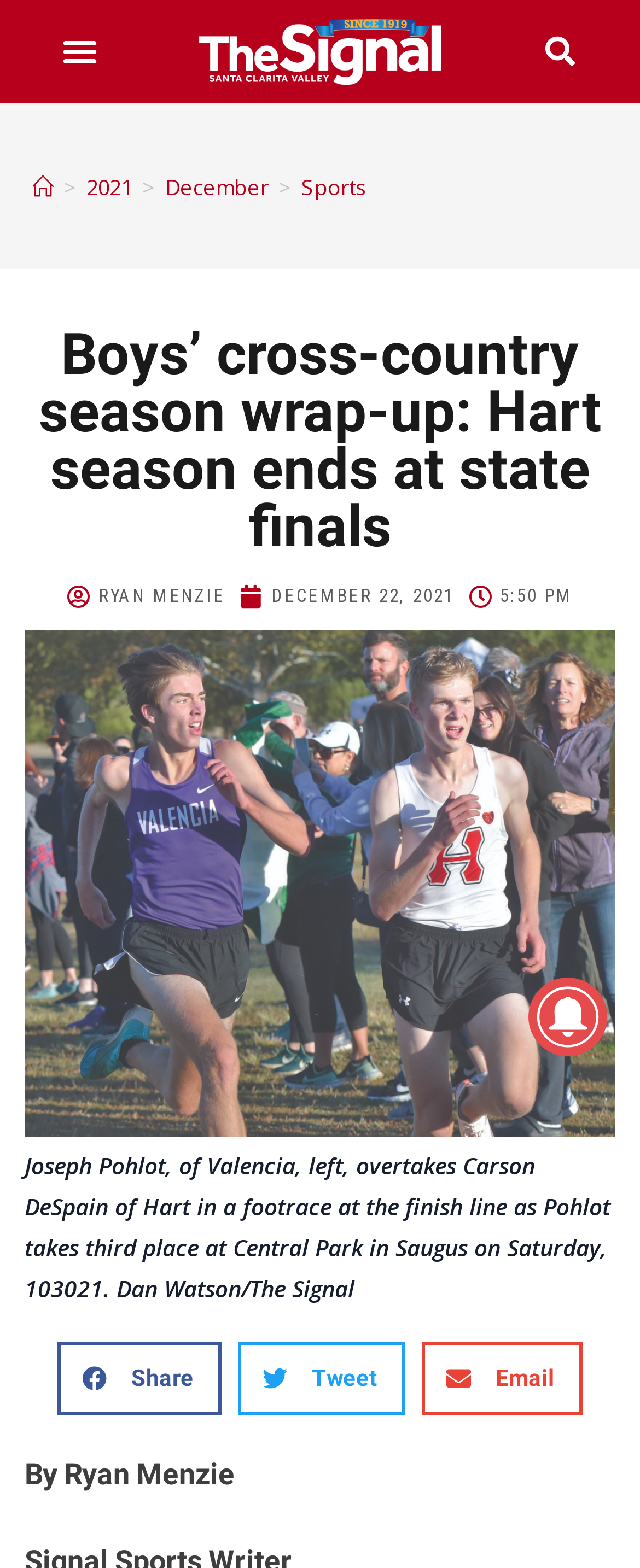Indicate the bounding box coordinates of the element that needs to be clicked to satisfy the following instruction: "Toggle the menu". The coordinates should be four float numbers between 0 and 1, i.e., [left, top, right, bottom].

[0.083, 0.016, 0.167, 0.05]